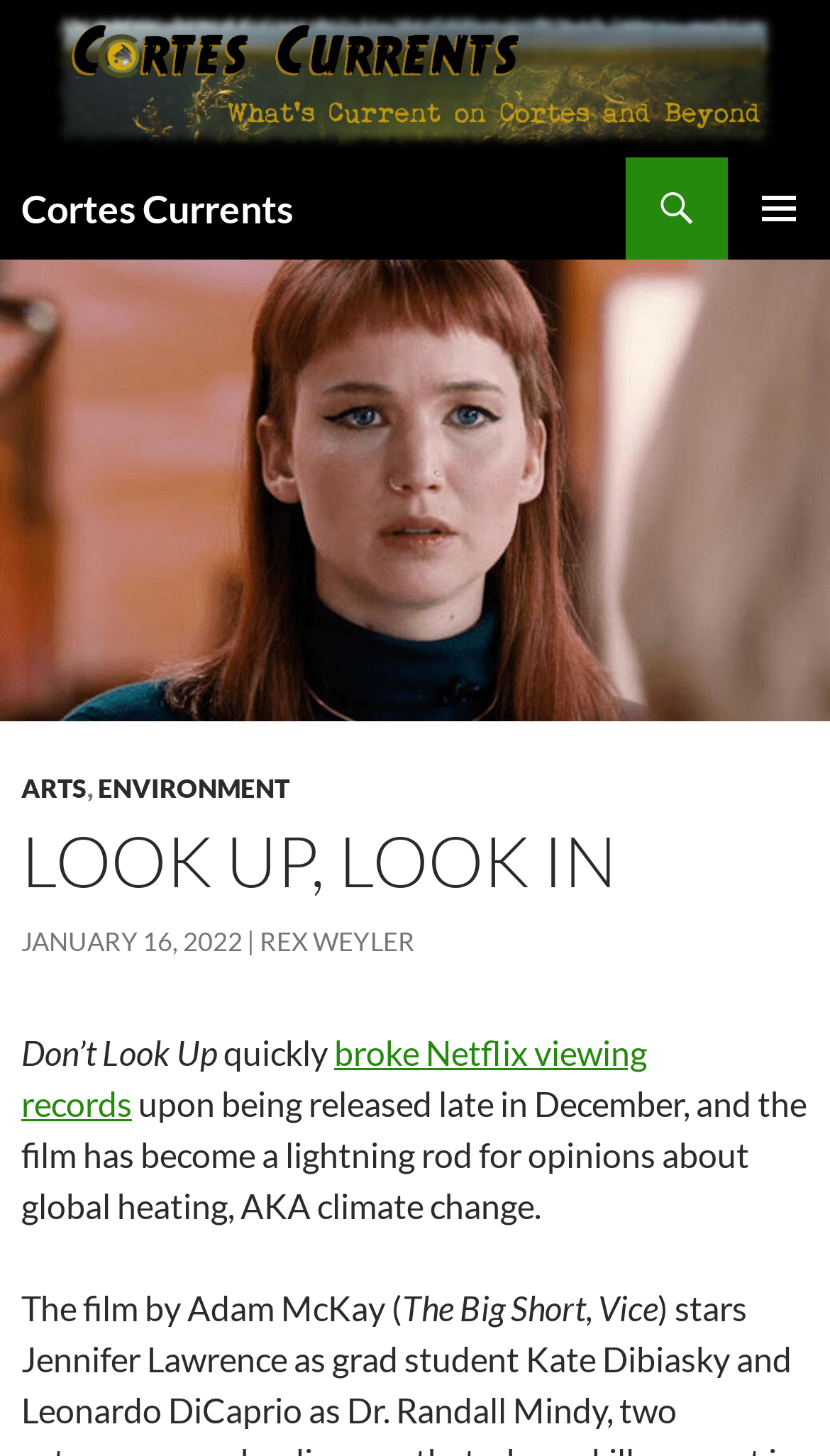Determine the bounding box coordinates of the clickable element to complete this instruction: "Read the article by Rex Weyler". Provide the coordinates in the format of four float numbers between 0 and 1, [left, top, right, bottom].

[0.313, 0.635, 0.5, 0.657]